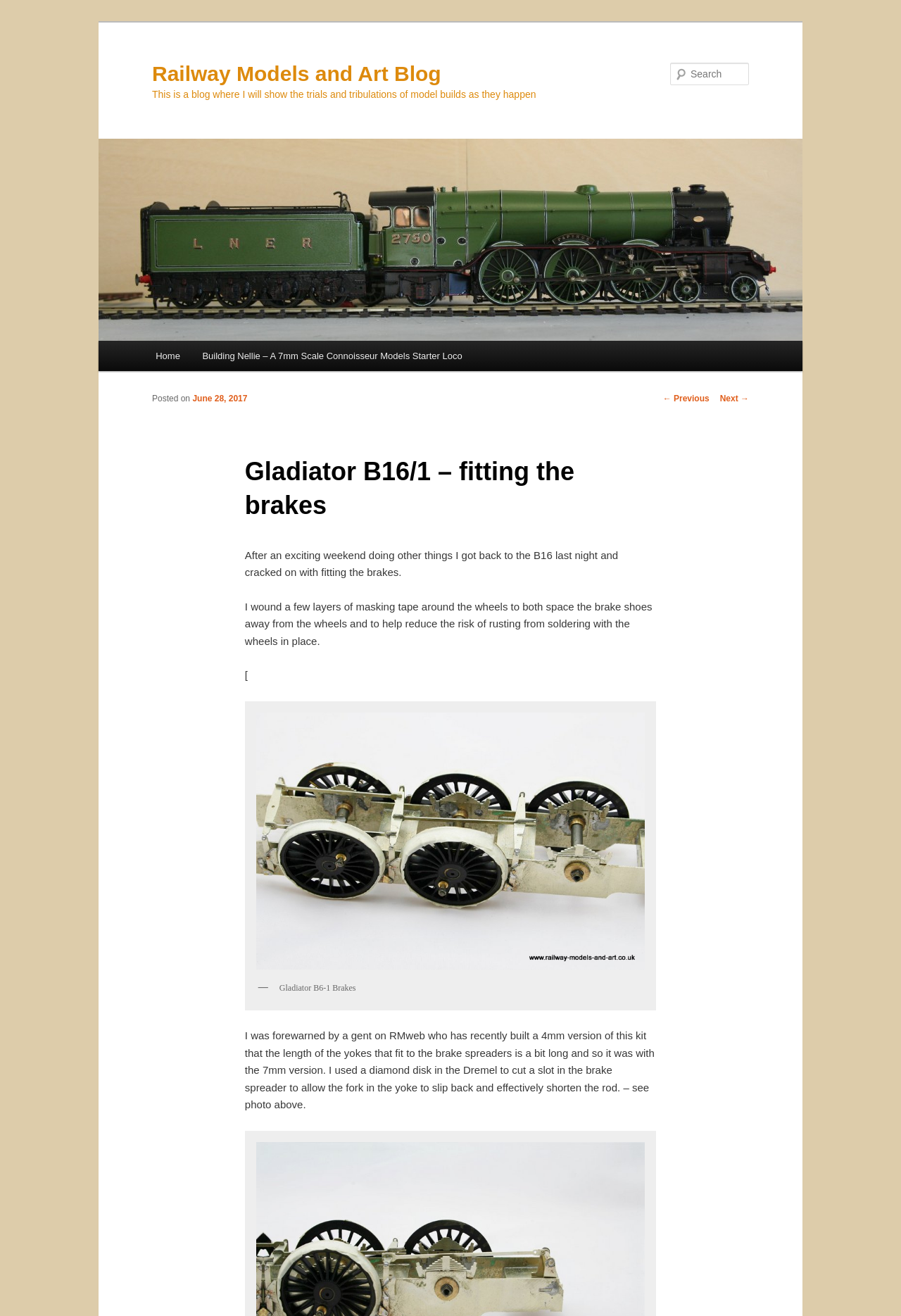What is the blog's name?
Analyze the image and deliver a detailed answer to the question.

The blog's name can be found in the heading element with the text 'Railway Models and Art Blog' which is located at the top of the webpage.